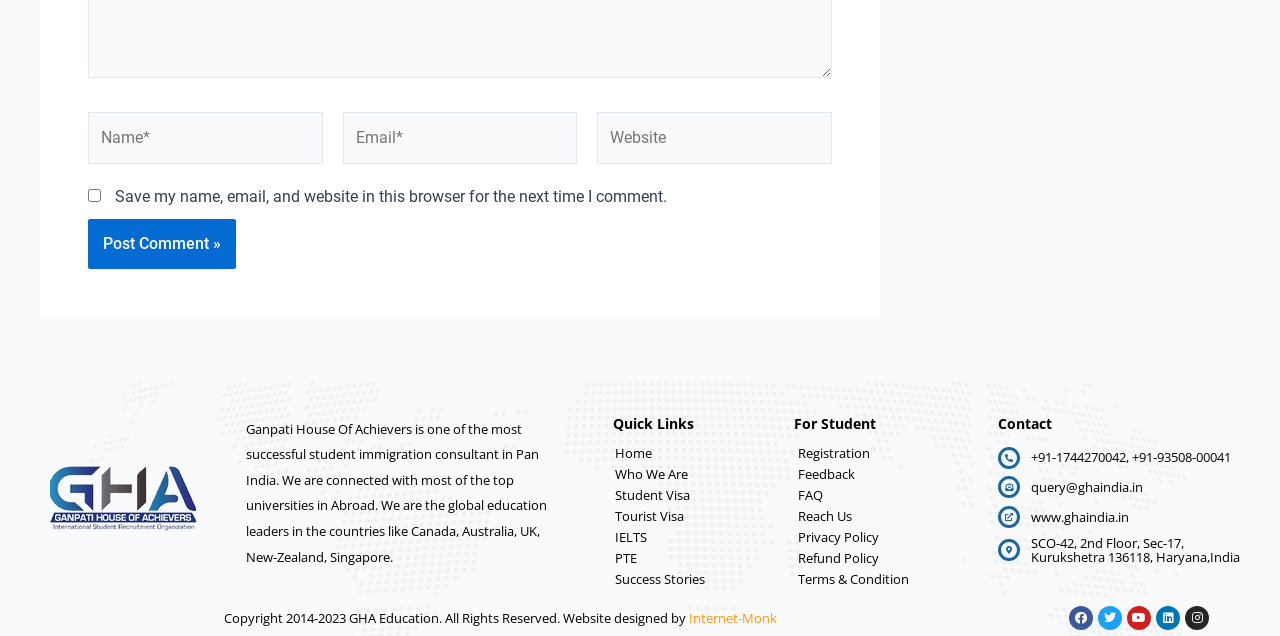What is the name of the education consultant?
Based on the screenshot, respond with a single word or phrase.

GHA Education